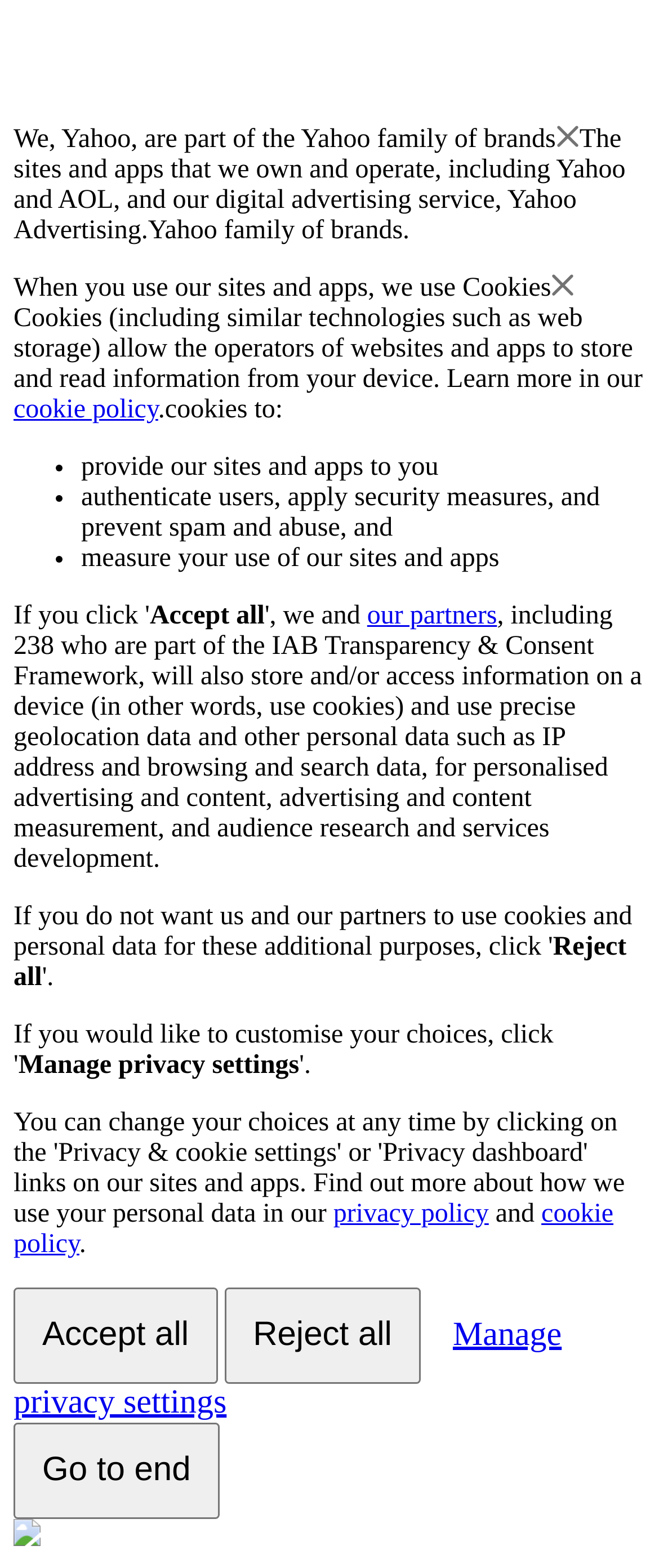Generate a thorough caption detailing the webpage content.

The webpage appears to be a privacy policy or consent page for Yahoo. At the top, there is a brief introduction stating that Yahoo is part of the Yahoo family of brands. Below this, there is a section explaining how Yahoo uses cookies and other technologies to store and read information from devices. This section includes a link to the cookie policy.

The page then lists the purposes of using cookies, including providing sites and apps, authenticating users, applying security measures, and measuring site and app usage. Each purpose is marked with a bullet point.

Following this, there are three buttons: "Accept all", "Reject all", and "Manage privacy settings". The "Accept all" button is located near the top-right corner of the page, while the "Reject all" button is positioned below it. The "Manage privacy settings" button is located at the bottom-left corner of the page.

Additionally, there is a section that mentions Yahoo's partners, including those part of the IAB Transparency & Consent Framework, and how they will store and access information on devices for personalized advertising and content.

At the bottom of the page, there are links to the privacy policy and cookie policy, as well as a "Go to end" button. Finally, there is a small image at the very bottom of the page.